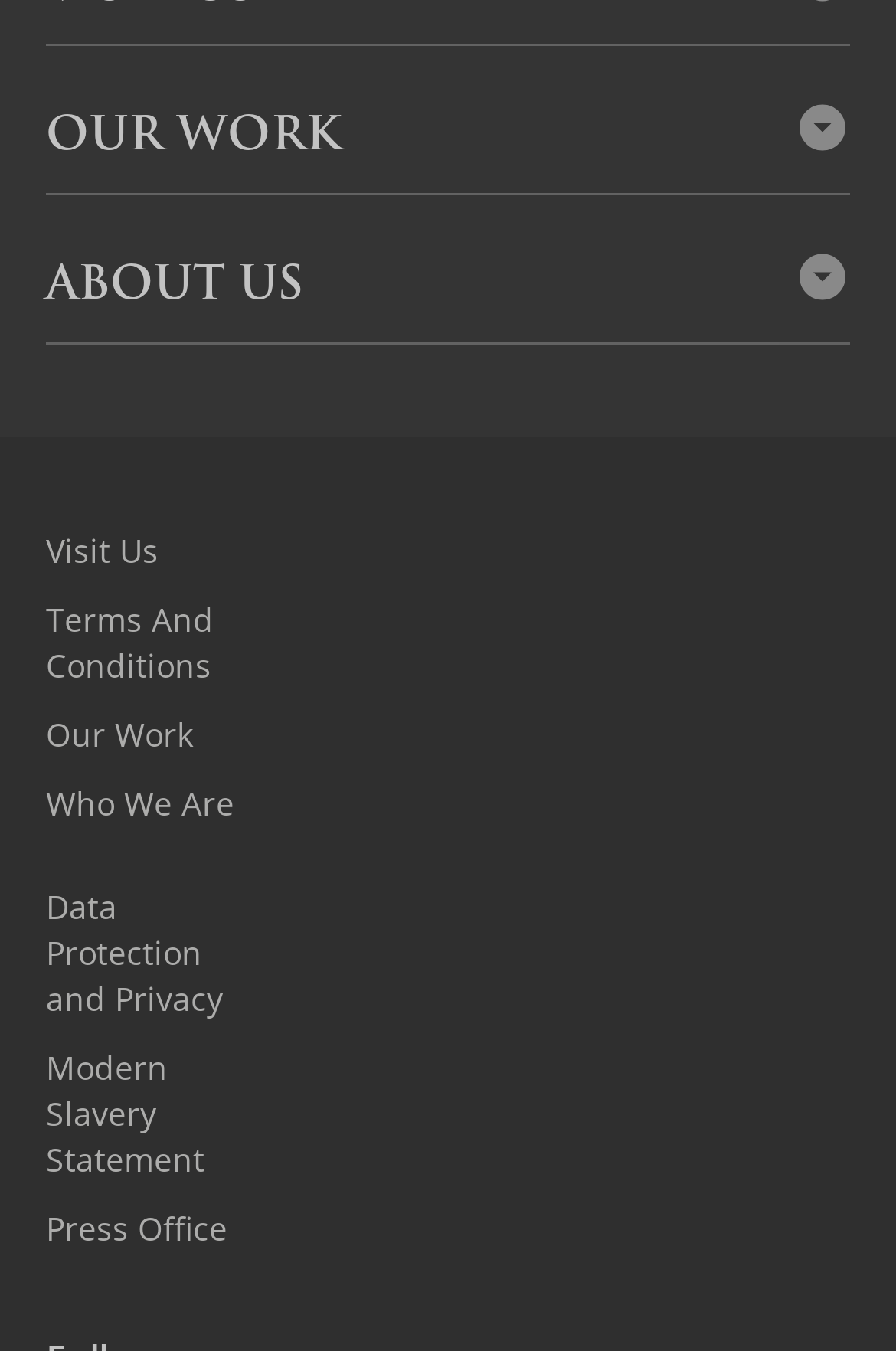Please identify the bounding box coordinates of the element's region that I should click in order to complete the following instruction: "Visit the CWGC Visitor Centre". The bounding box coordinates consist of four float numbers between 0 and 1, i.e., [left, top, right, bottom].

[0.051, 0.113, 0.949, 0.164]